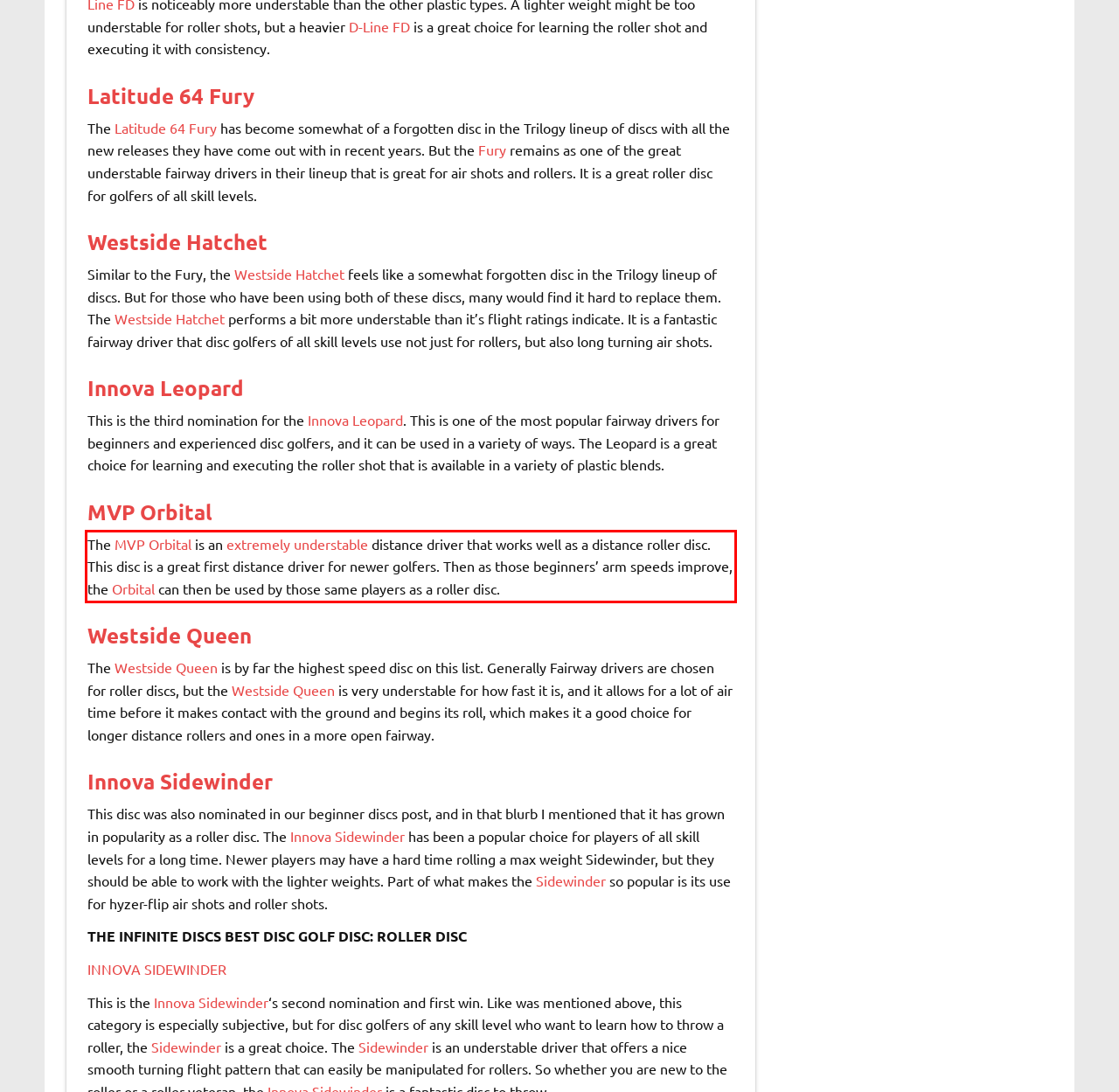You have a screenshot of a webpage with a UI element highlighted by a red bounding box. Use OCR to obtain the text within this highlighted area.

The MVP Orbital is an extremely understable distance driver that works well as a distance roller disc. This disc is a great first distance driver for newer golfers. Then as those beginners’ arm speeds improve, the Orbital can then be used by those same players as a roller disc.